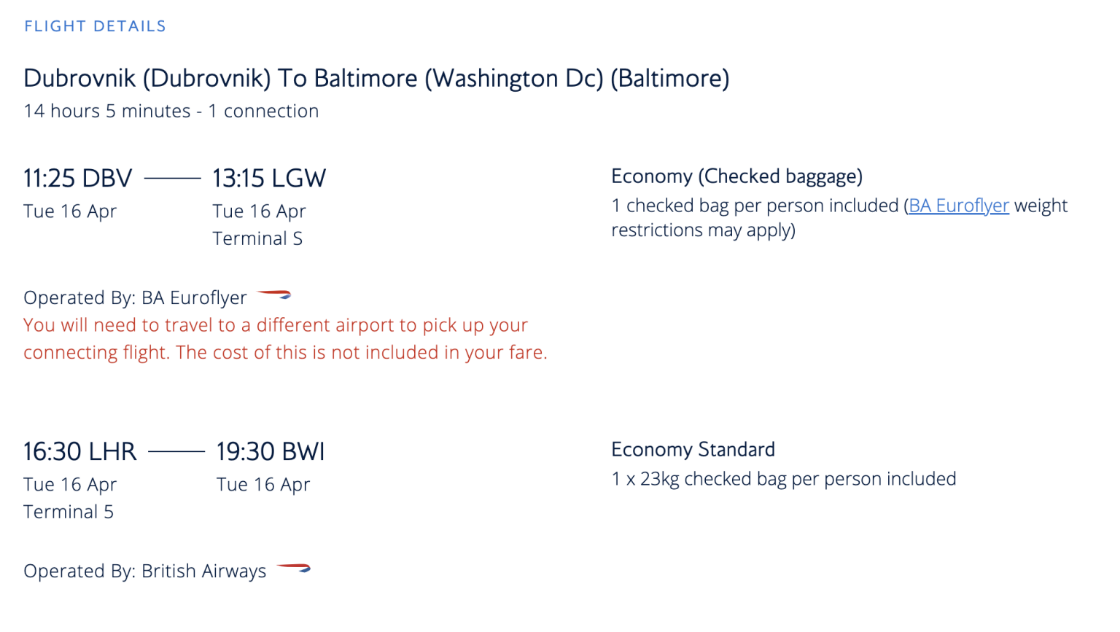What is the arrival time at LGW?
Based on the image, provide your answer in one word or phrase.

1:15 PM